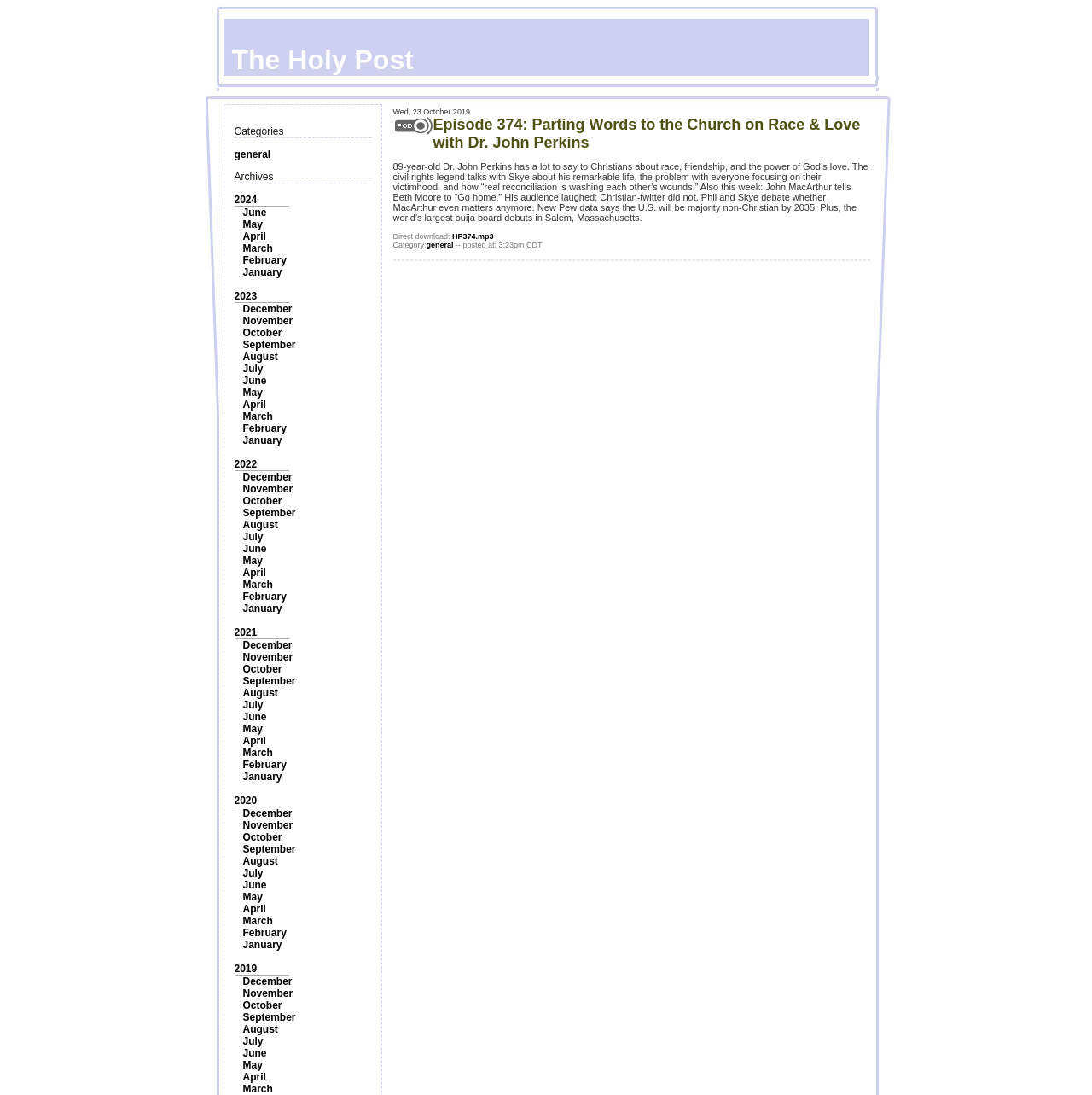Refer to the image and provide a thorough answer to this question:
What is the category of the episode?

I found the category of the episode by looking at the text 'Category: general' at the bottom of the webpage, which is part of the episode description.